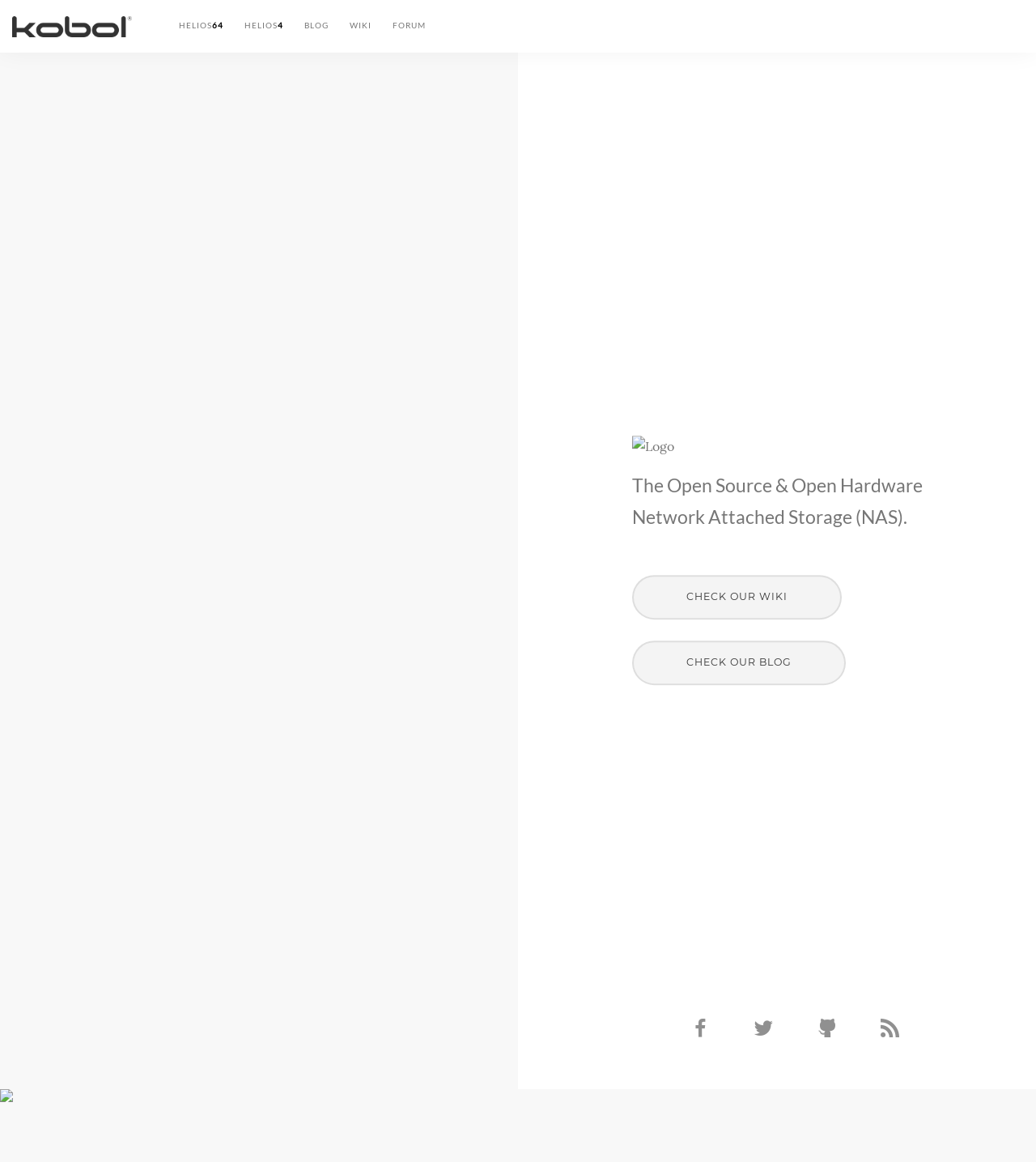Give a concise answer using one word or a phrase to the following question:
What is the main purpose of the website?

Build a private cloud